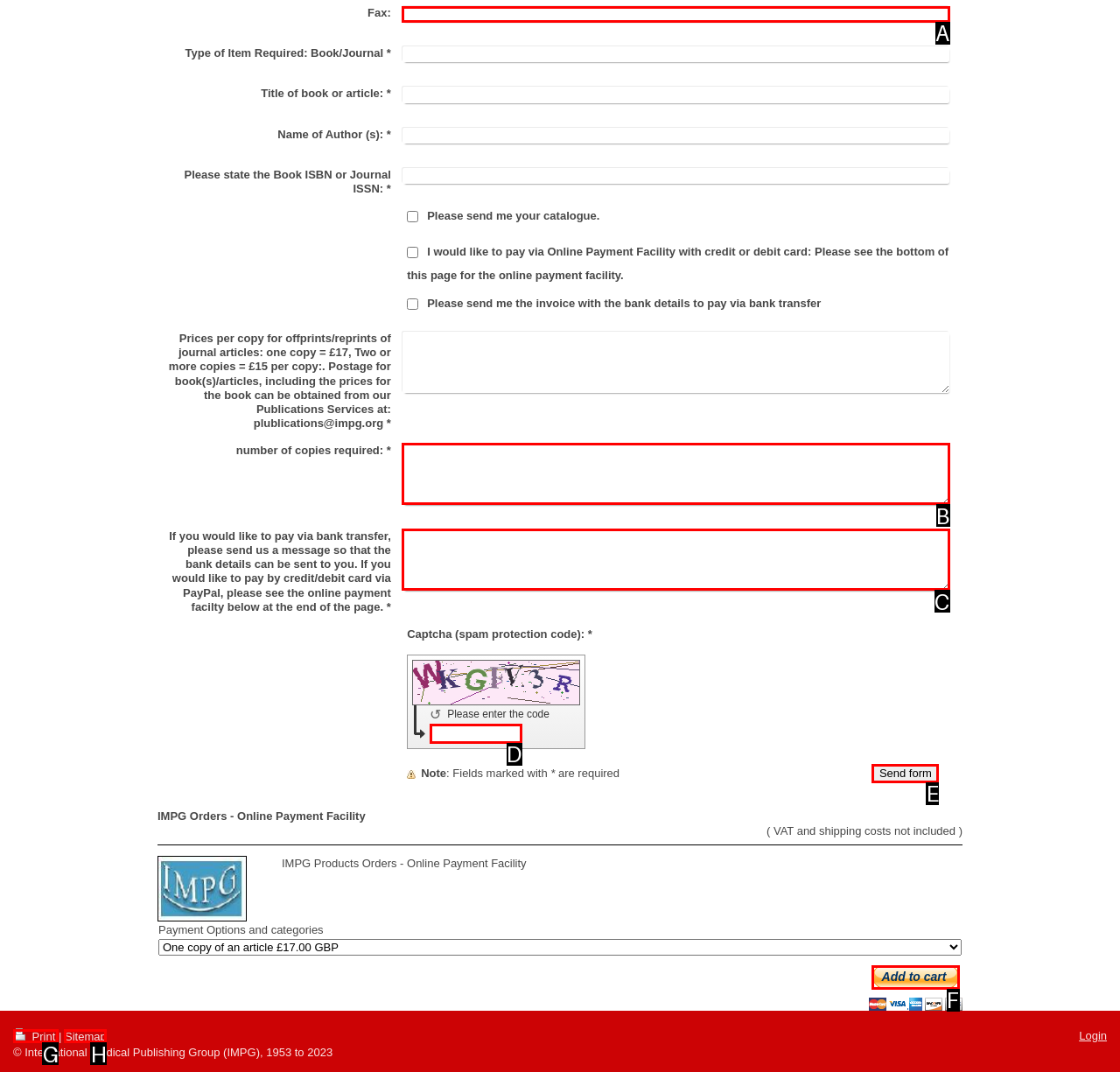Match the following description to a UI element: parent_node: Fax: name="mod-form-18400507-text-1916350"
Provide the letter of the matching option directly.

A